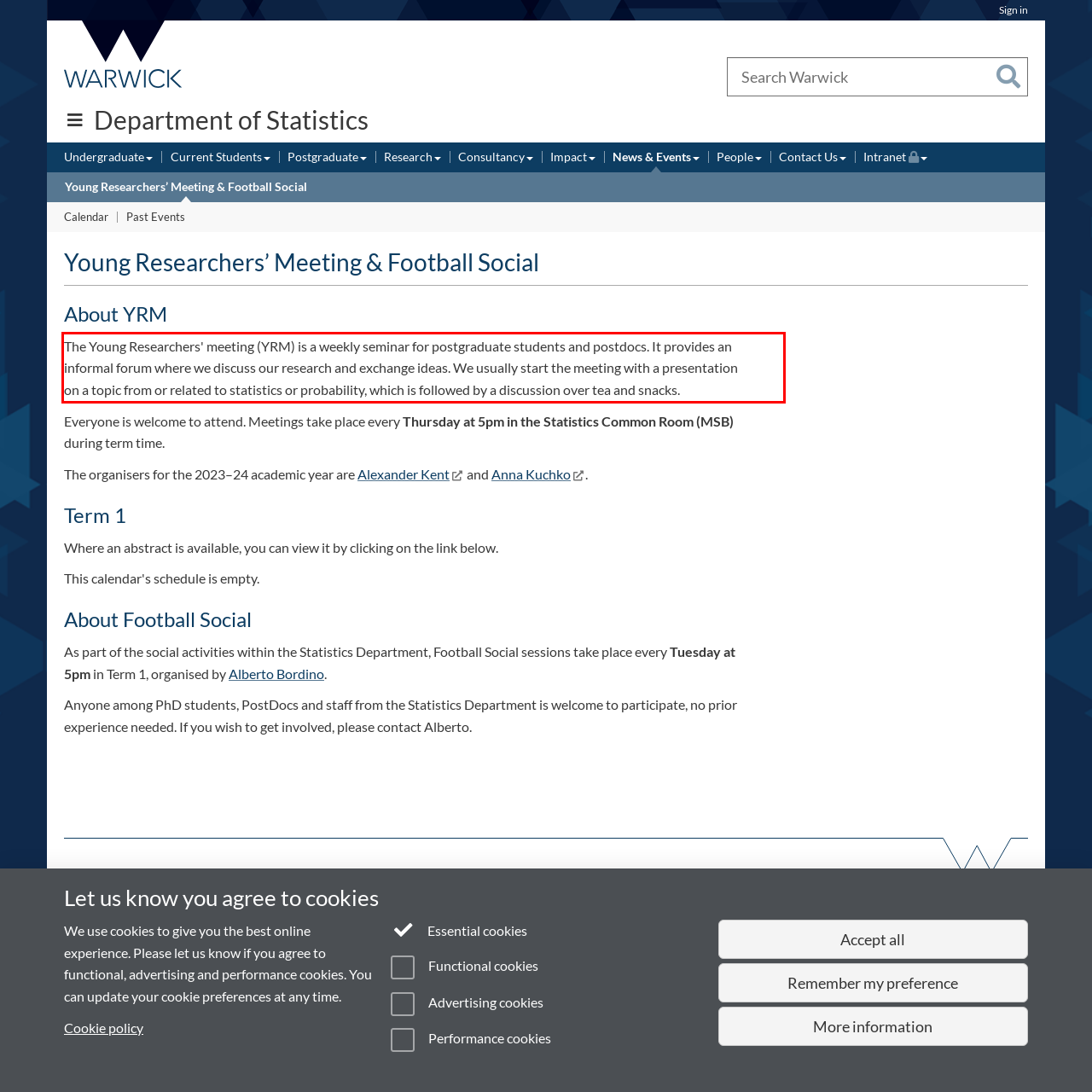Inspect the webpage screenshot that has a red bounding box and use OCR technology to read and display the text inside the red bounding box.

The Young Researchers' meeting (YRM) is a weekly seminar for postgraduate students and postdocs. It provides an informal forum where we discuss our research and exchange ideas. We usually start the meeting with a presentation on a topic from or related to statistics or probability, which is followed by a discussion over tea and snacks.